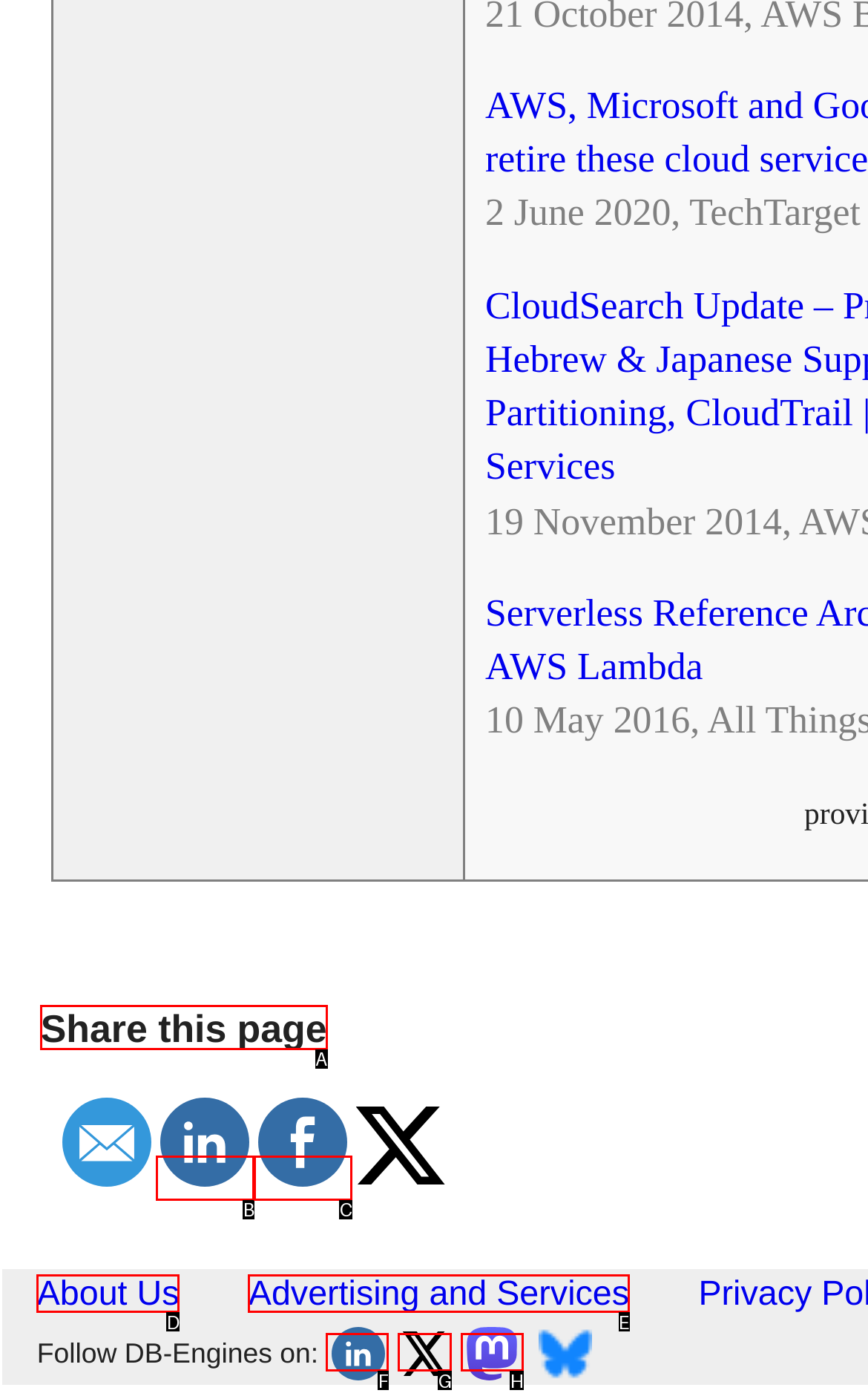Identify the HTML element to select in order to accomplish the following task: Share this page
Reply with the letter of the chosen option from the given choices directly.

A